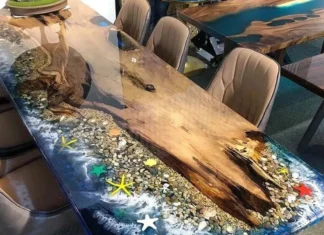Depict the image with a detailed narrative.

The image showcases a stunning epoxy resin table that exemplifies the beauty of modern home decor. This unique piece features a natural wood surface, elegantly combined with vibrant blue epoxy resin that mimics the appearance of water. Delicate touches such as sea shells and colorful starfish are embedded along the shoreline of the resin, enhancing its beach-like aesthetic. The table's design creates a captivating focal point, perfect for any contemporary living space. Surrounding the table are stylish beige chairs, inviting comfort and elegance, making it an ideal place for gatherings or intimate dinners. This stunning blend of nature and artistry highlights the growing trend of using epoxy resin in home furnishings, showcasing creativity and craftsmanship.